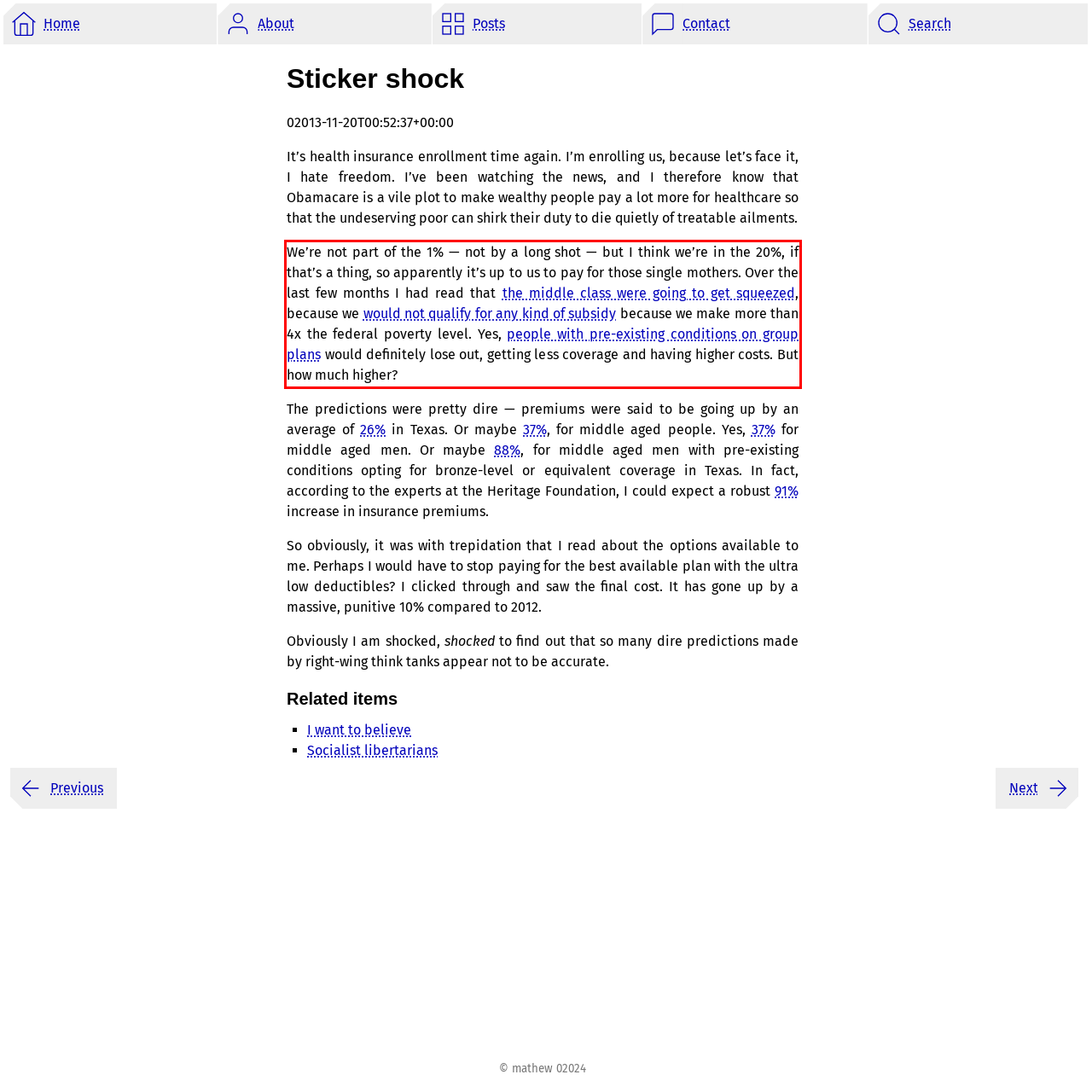Using the provided screenshot, read and generate the text content within the red-bordered area.

We’re not part of the 1% — not by a long shot — but I think we’re in the 20%, if that’s a thing, so apparently it’s up to us to pay for those single mothers. Over the last few months I had read that the middle class were going to get squeezed, because we would not qualify for any kind of subsidy because we make more than 4x the federal poverty level. Yes, people with pre-existing conditions on group plans would definitely lose out, getting less coverage and having higher costs. But how much higher?